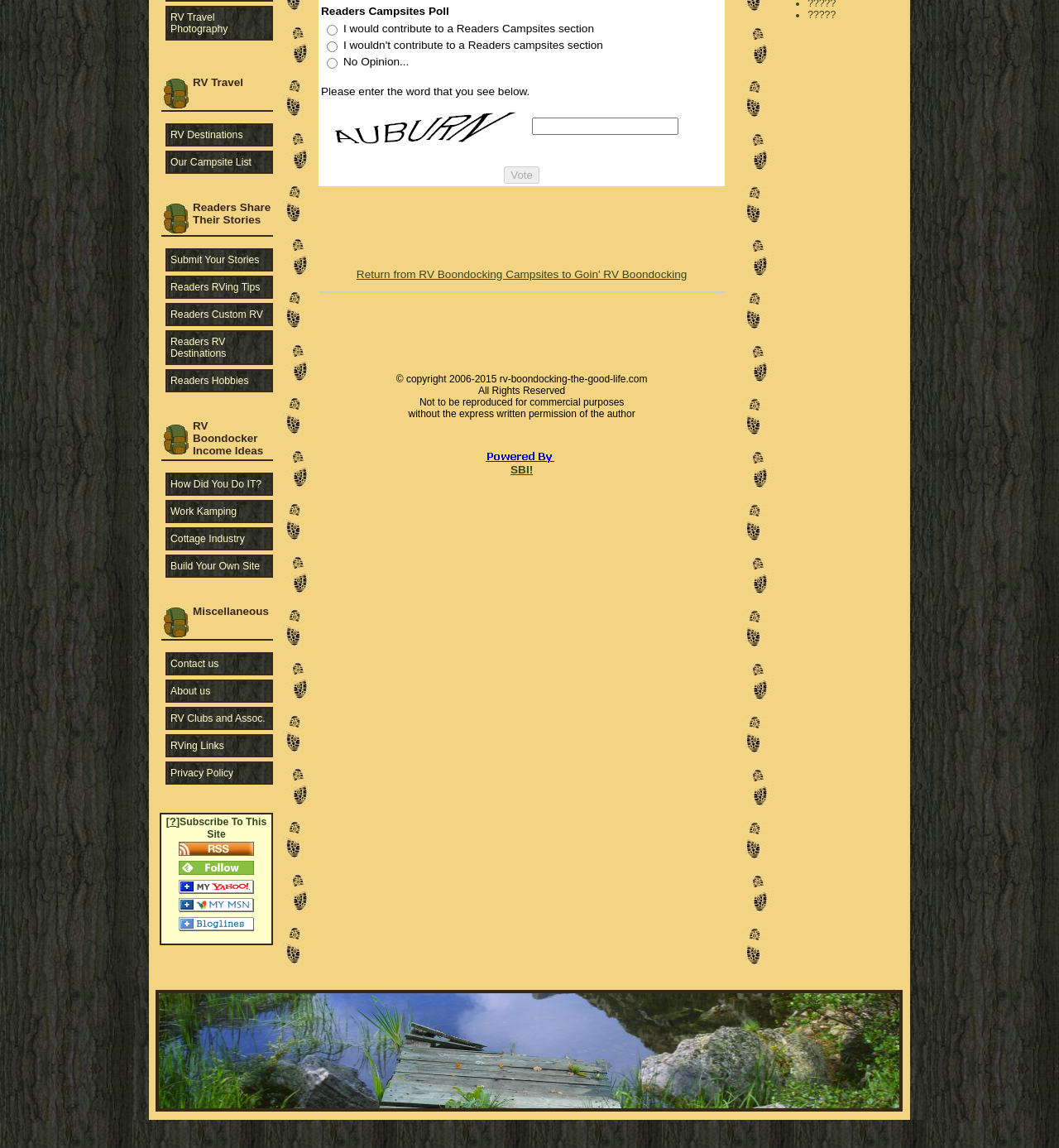Identify the bounding box coordinates of the region that should be clicked to execute the following instruction: "Submit your stories".

[0.156, 0.216, 0.258, 0.236]